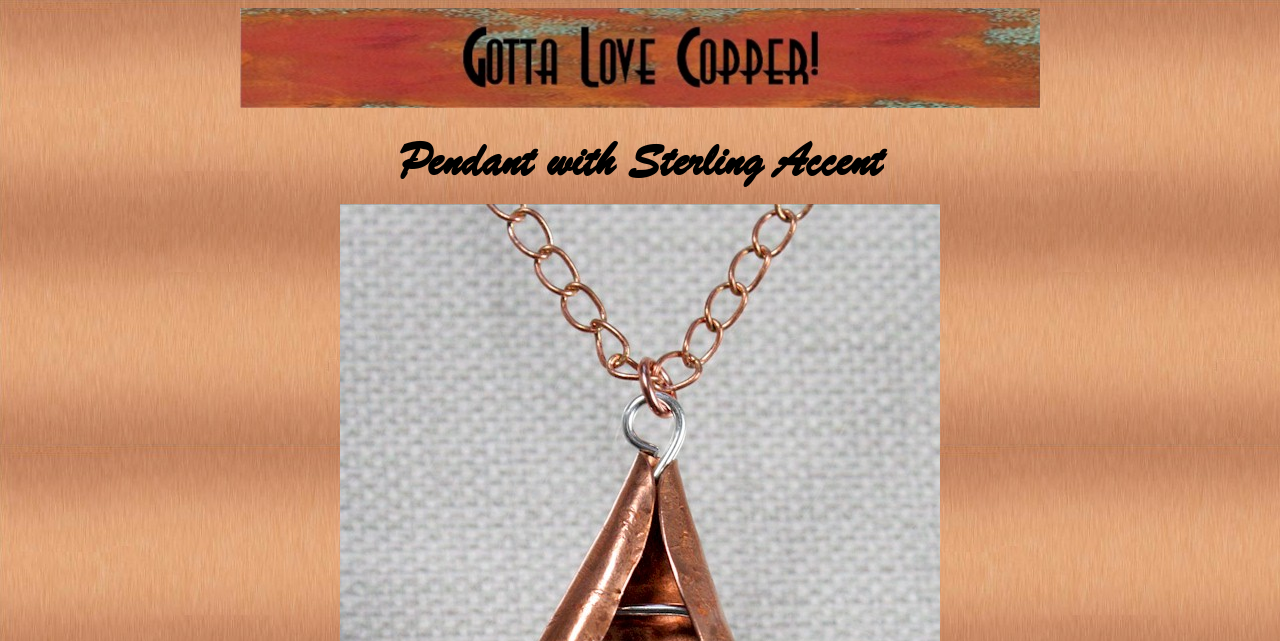Based on the description "alt="Gotta Love Copper!"", find the bounding box of the specified UI element.

[0.188, 0.15, 0.812, 0.173]